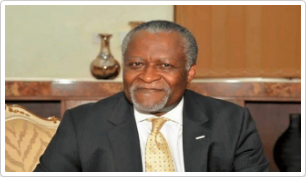Reply to the question with a brief word or phrase: What is in the background?

Vases